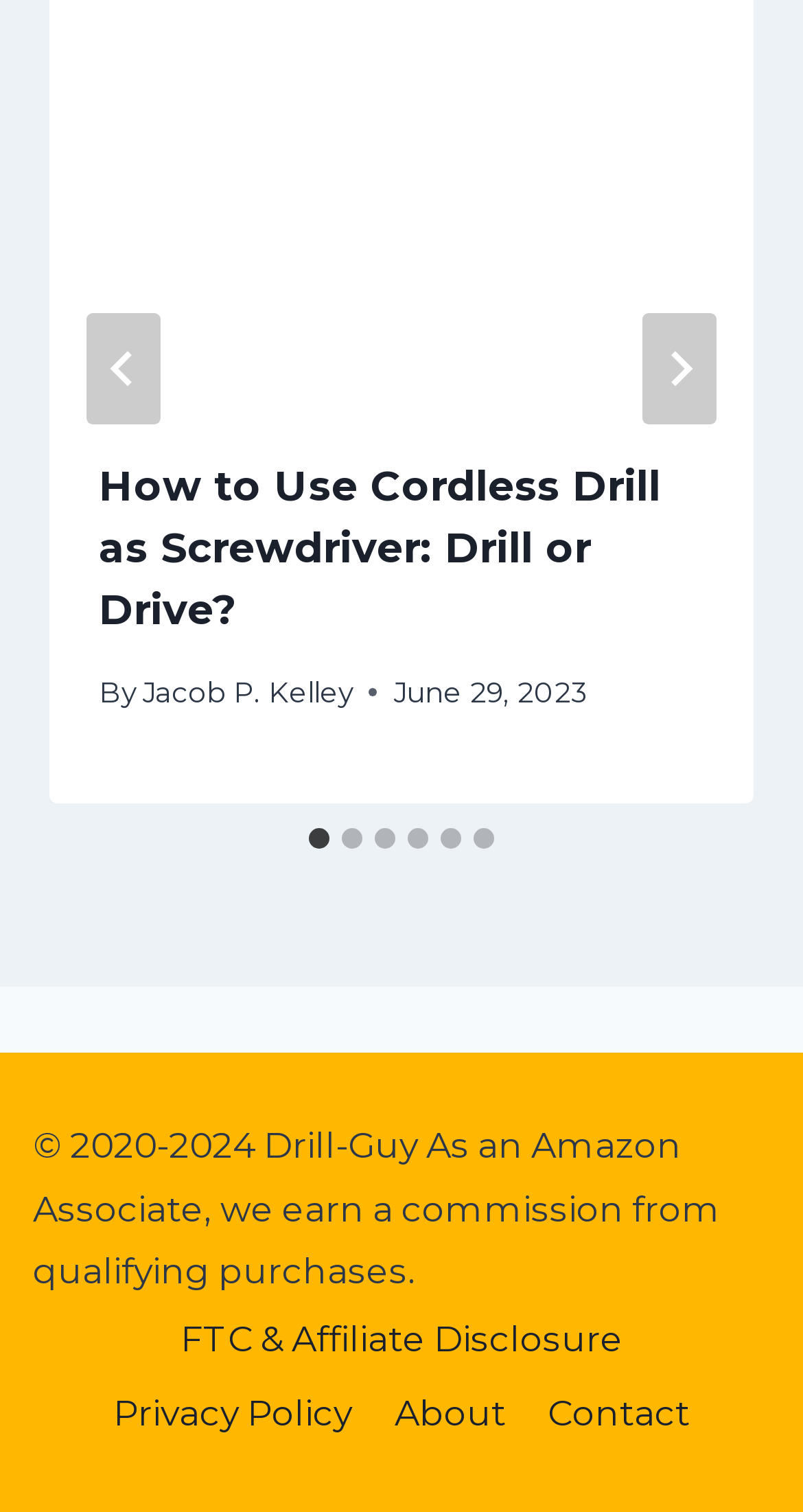How many links are in the footer navigation?
Answer briefly with a single word or phrase based on the image.

4